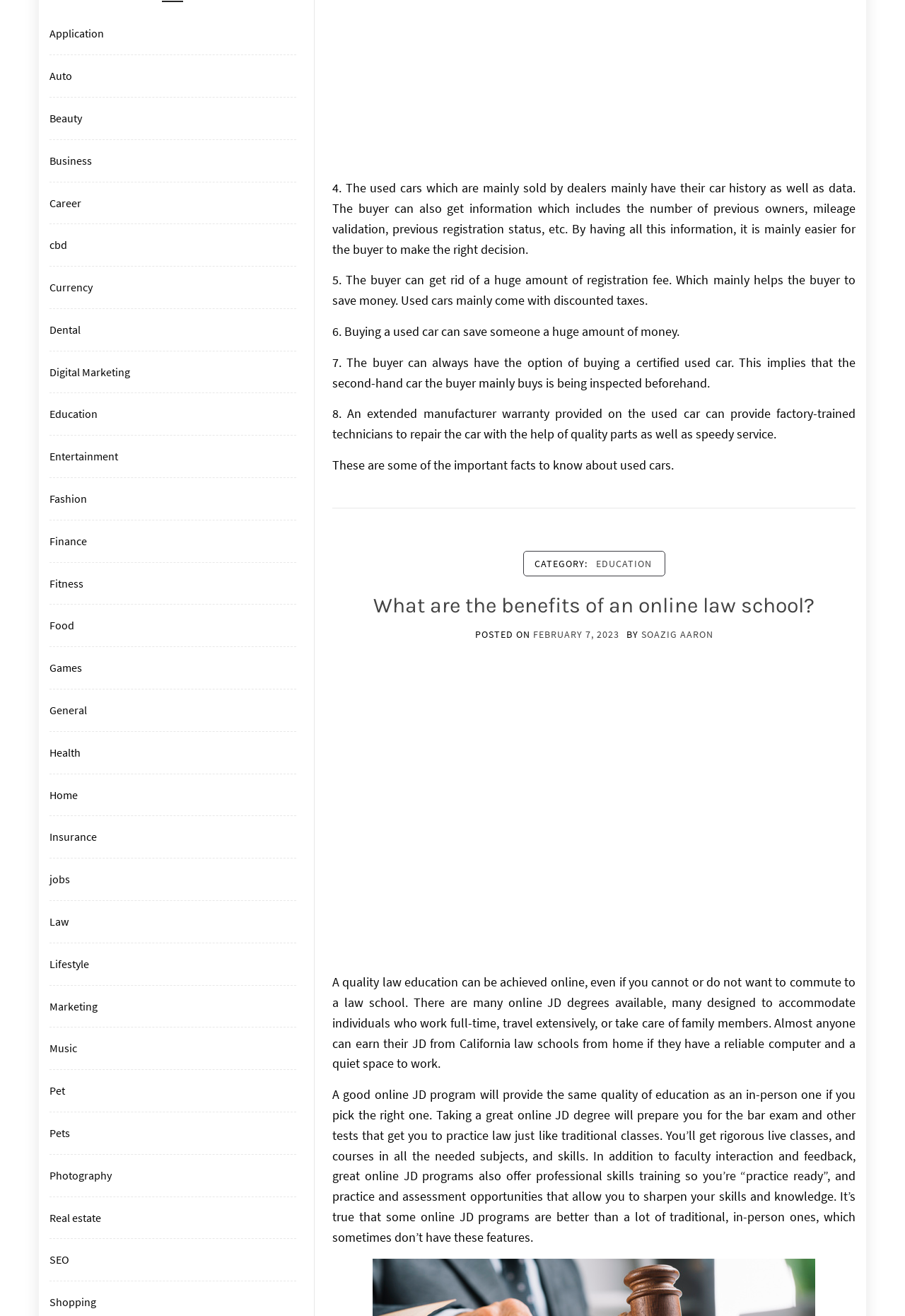Locate the bounding box coordinates of the clickable region necessary to complete the following instruction: "Visit the 'Legal education' page". Provide the coordinates in the format of four float numbers between 0 and 1, i.e., [left, top, right, bottom].

[0.367, 0.604, 0.945, 0.617]